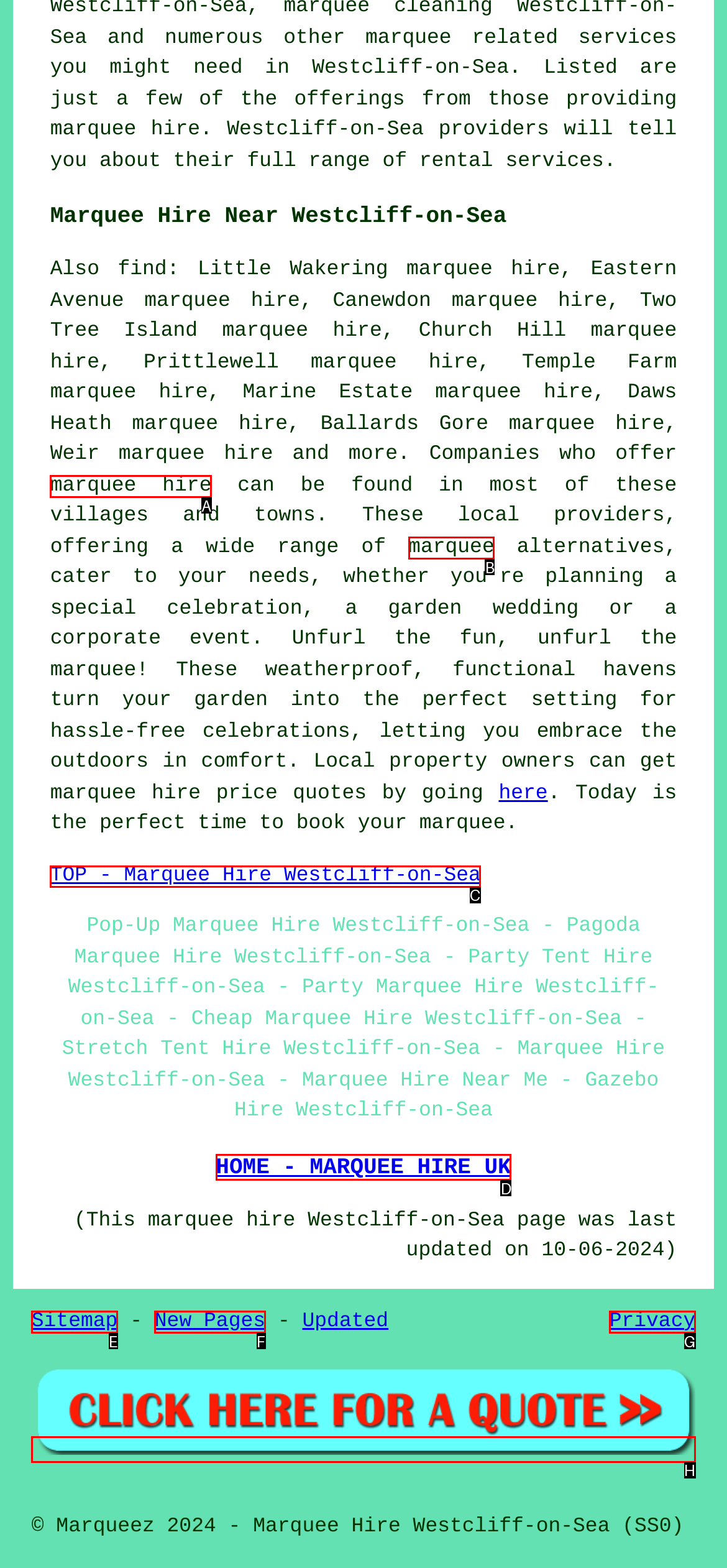Select the correct option from the given choices to perform this task: Click on 'TOP - Marquee Hire Westcliff-on-Sea'. Provide the letter of that option.

C